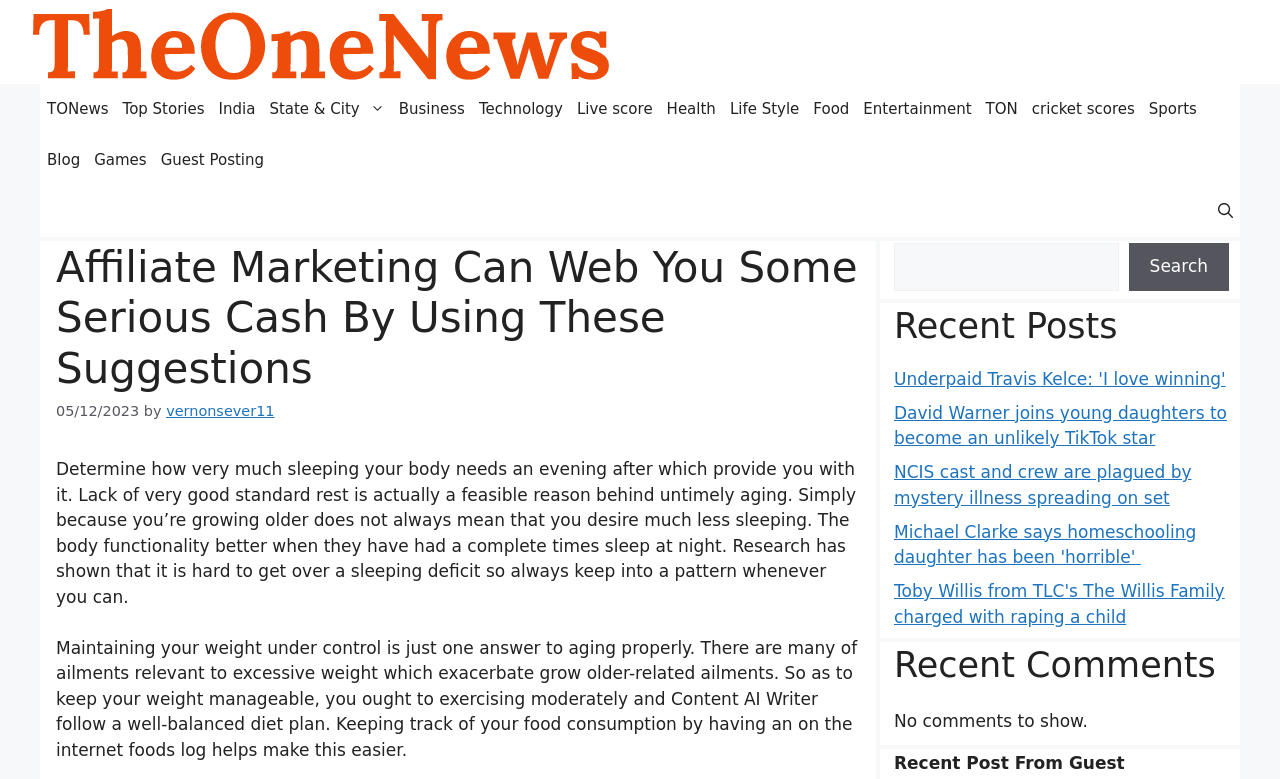Please predict the bounding box coordinates (top-left x, top-left y, bottom-right x, bottom-right y) for the UI element in the screenshot that fits the description: State & City

[0.205, 0.108, 0.306, 0.173]